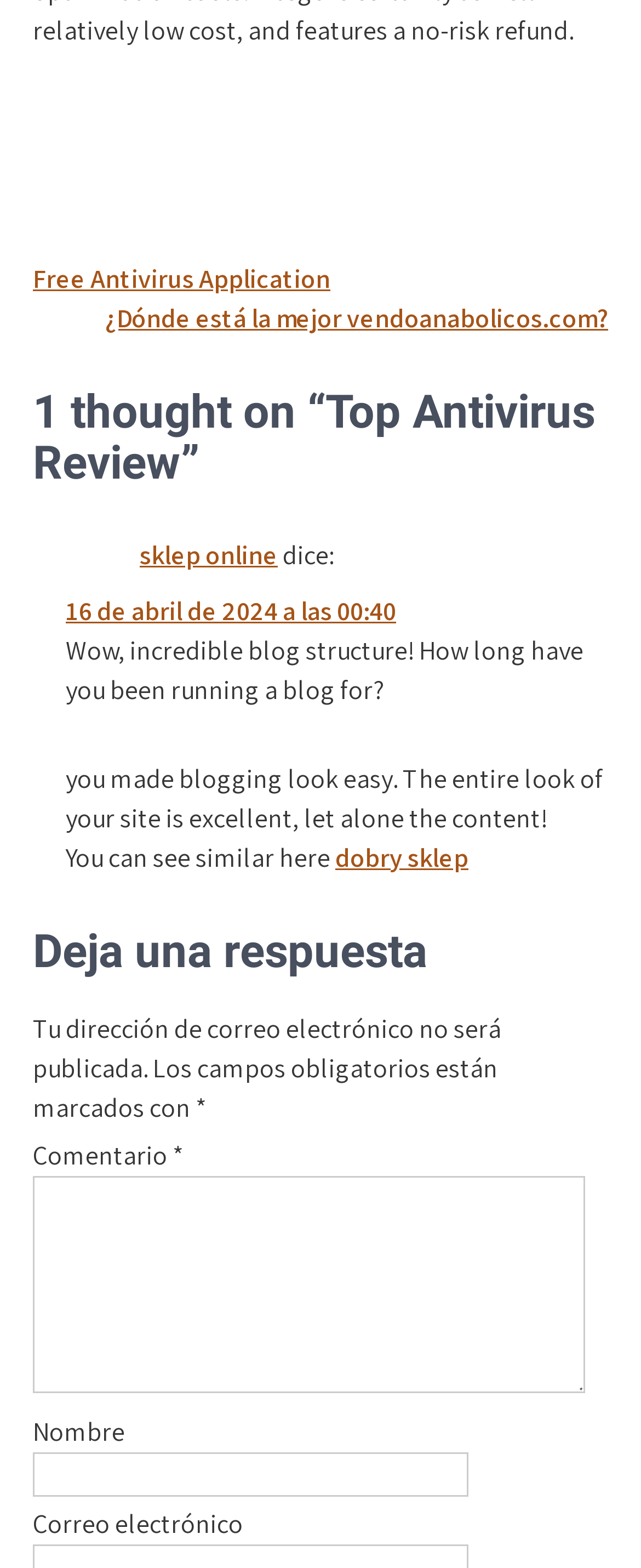Highlight the bounding box of the UI element that corresponds to this description: "parent_node: Comentario * name="comment"".

[0.051, 0.75, 0.913, 0.889]